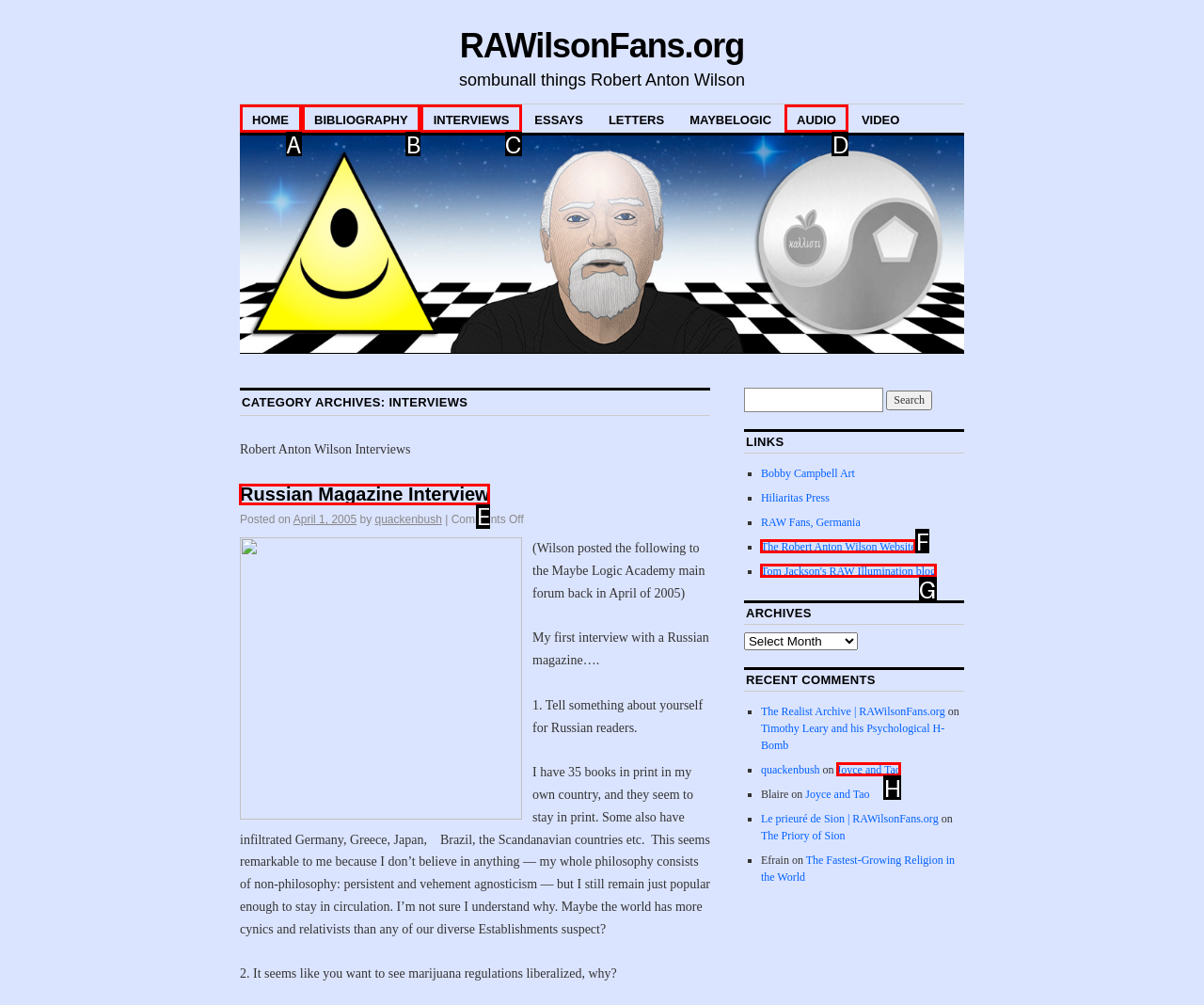Which lettered option should be clicked to achieve the task: Read the 'Russian Magazine Interview'? Choose from the given choices.

E